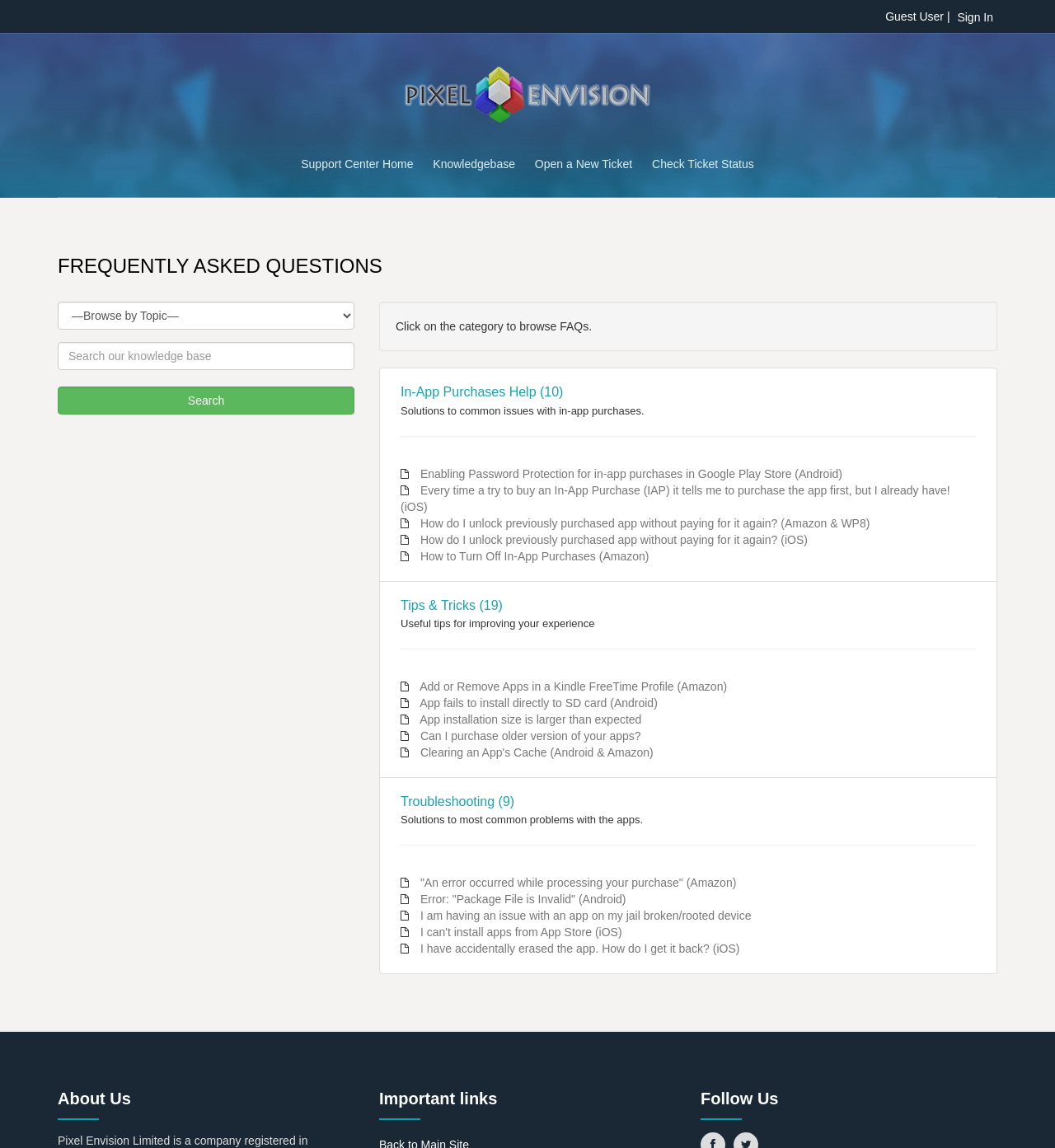Please identify the bounding box coordinates of the element I need to click to follow this instruction: "Sign in to the account".

[0.903, 0.01, 0.945, 0.021]